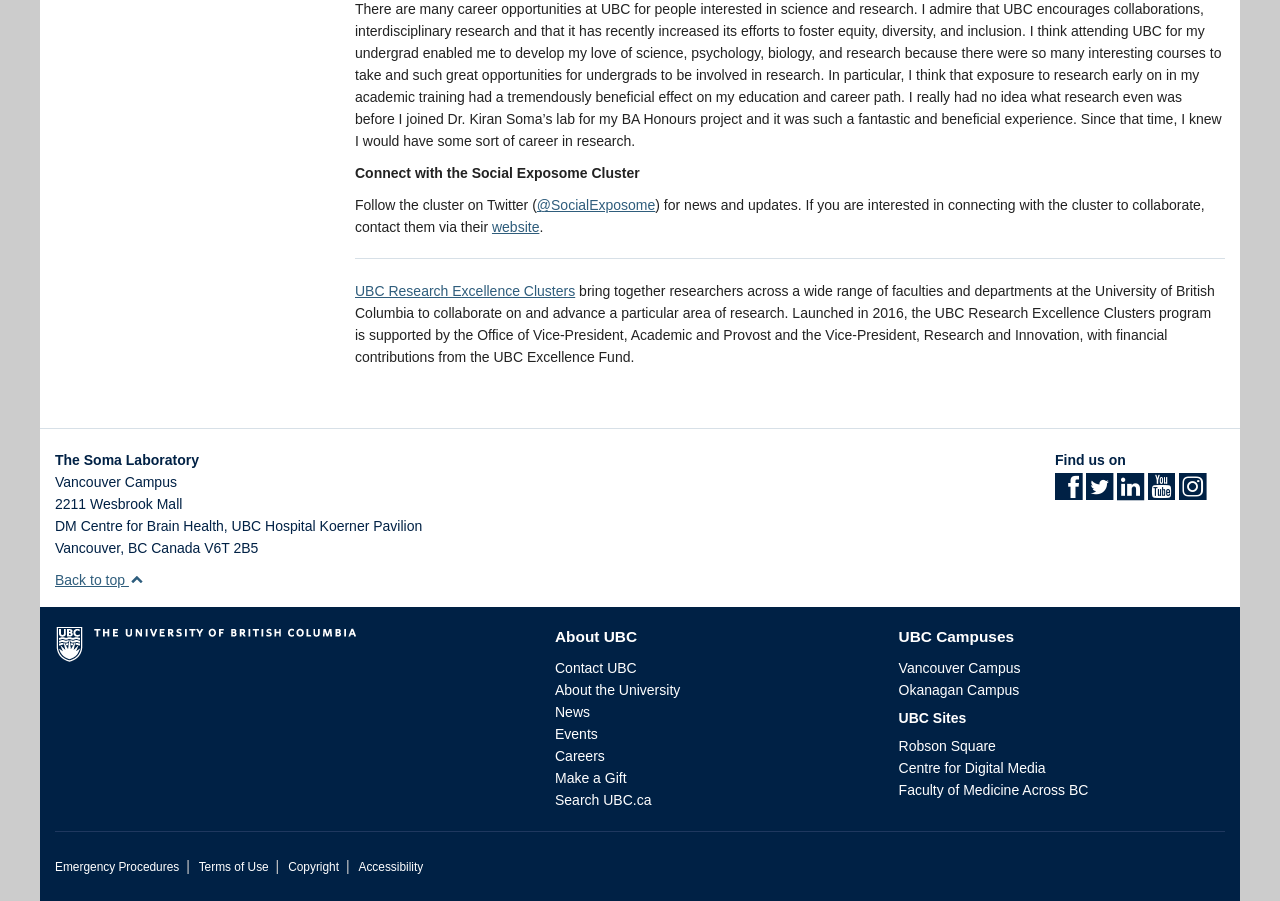Find the bounding box coordinates for the HTML element described as: "Faculty of Medicine Across BC". The coordinates should consist of four float values between 0 and 1, i.e., [left, top, right, bottom].

[0.702, 0.868, 0.85, 0.886]